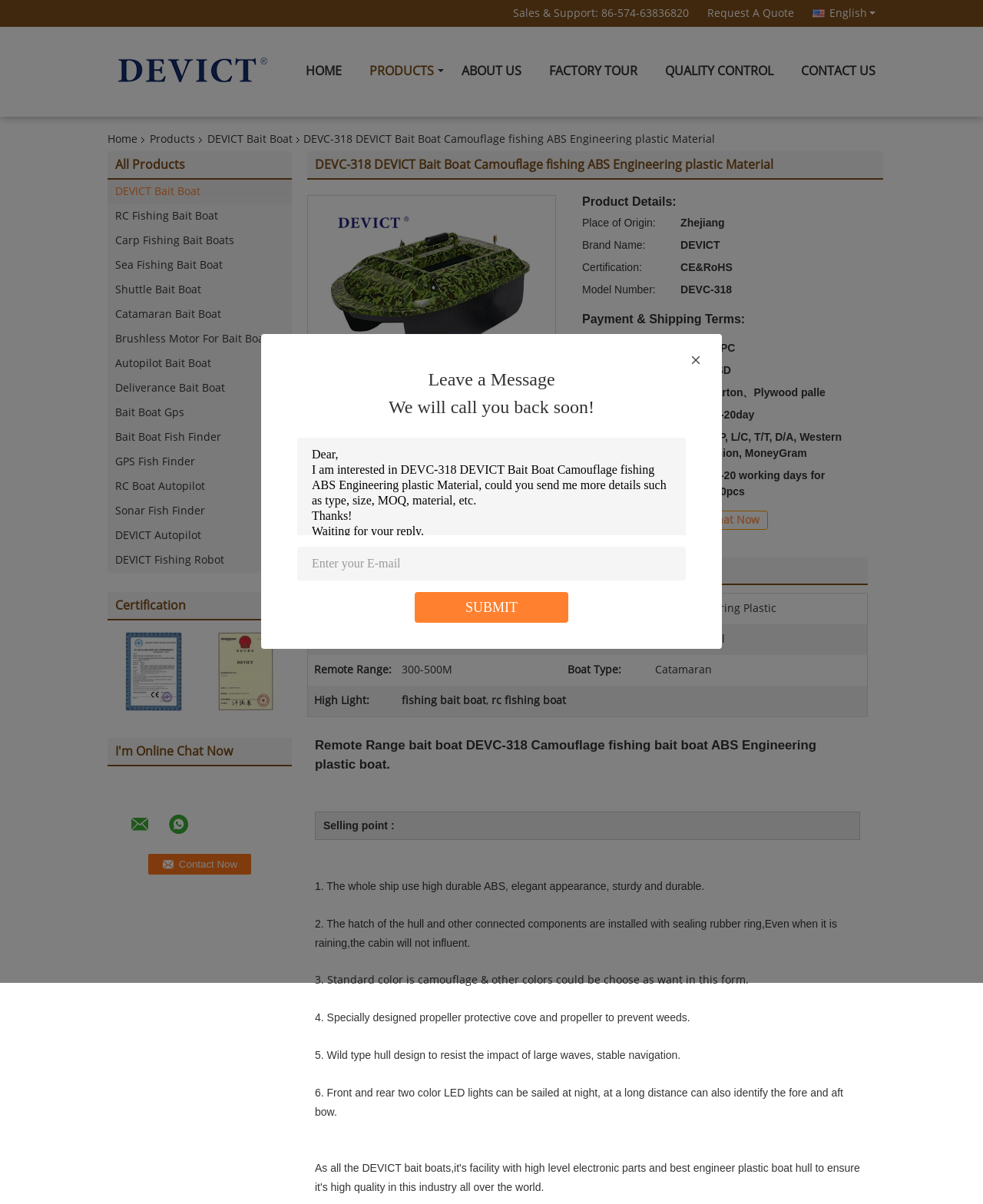Please determine the bounding box coordinates for the element that should be clicked to follow these instructions: "Click on the 'Carter' link".

None